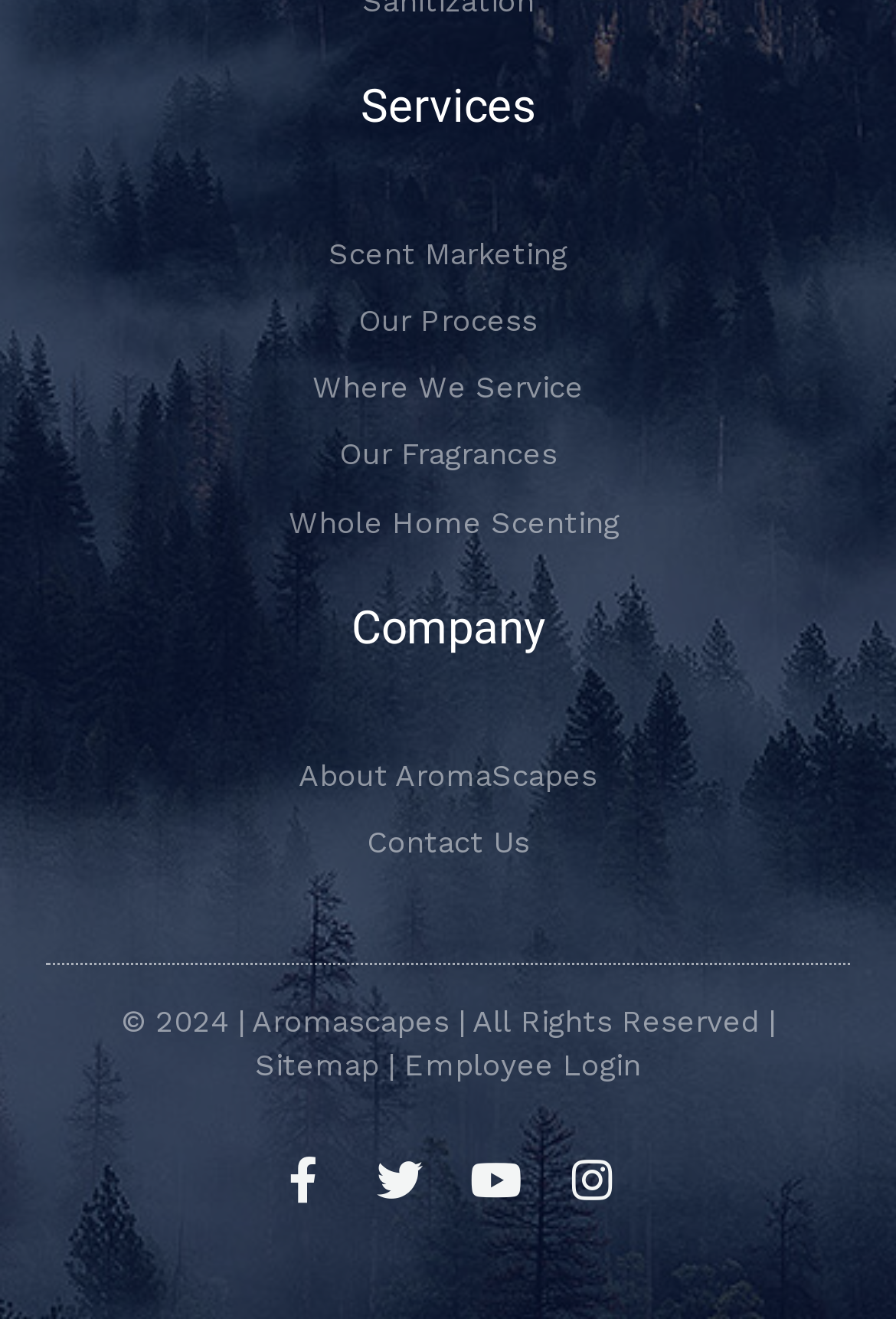Pinpoint the bounding box coordinates of the clickable area needed to execute the instruction: "Visit the sitemap". The coordinates should be specified as four float numbers between 0 and 1, i.e., [left, top, right, bottom].

[0.285, 0.795, 0.423, 0.821]